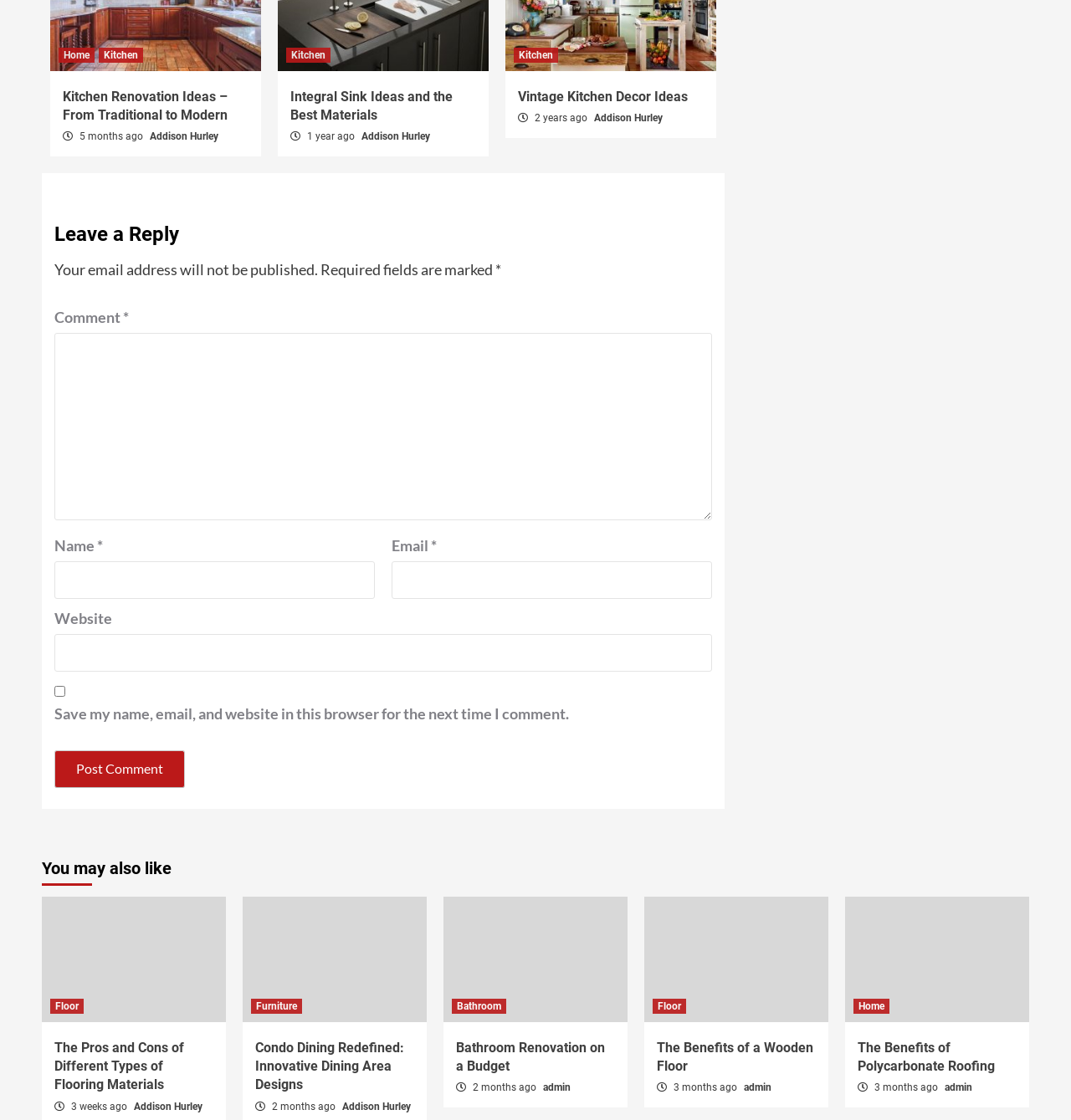Please identify the coordinates of the bounding box that should be clicked to fulfill this instruction: "Click on the 'Home' link".

[0.055, 0.042, 0.088, 0.056]